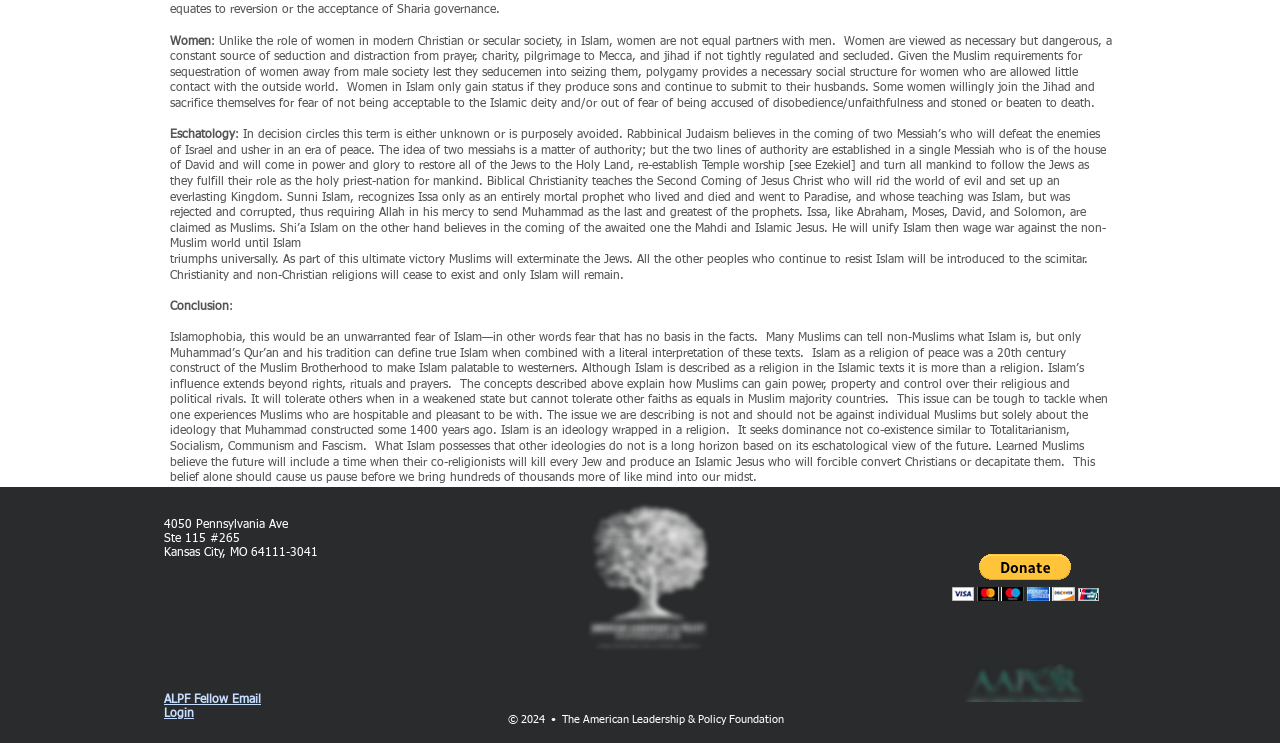What is the purpose of polygamy in Islam?
Based on the image, respond with a single word or phrase.

Social structure for women